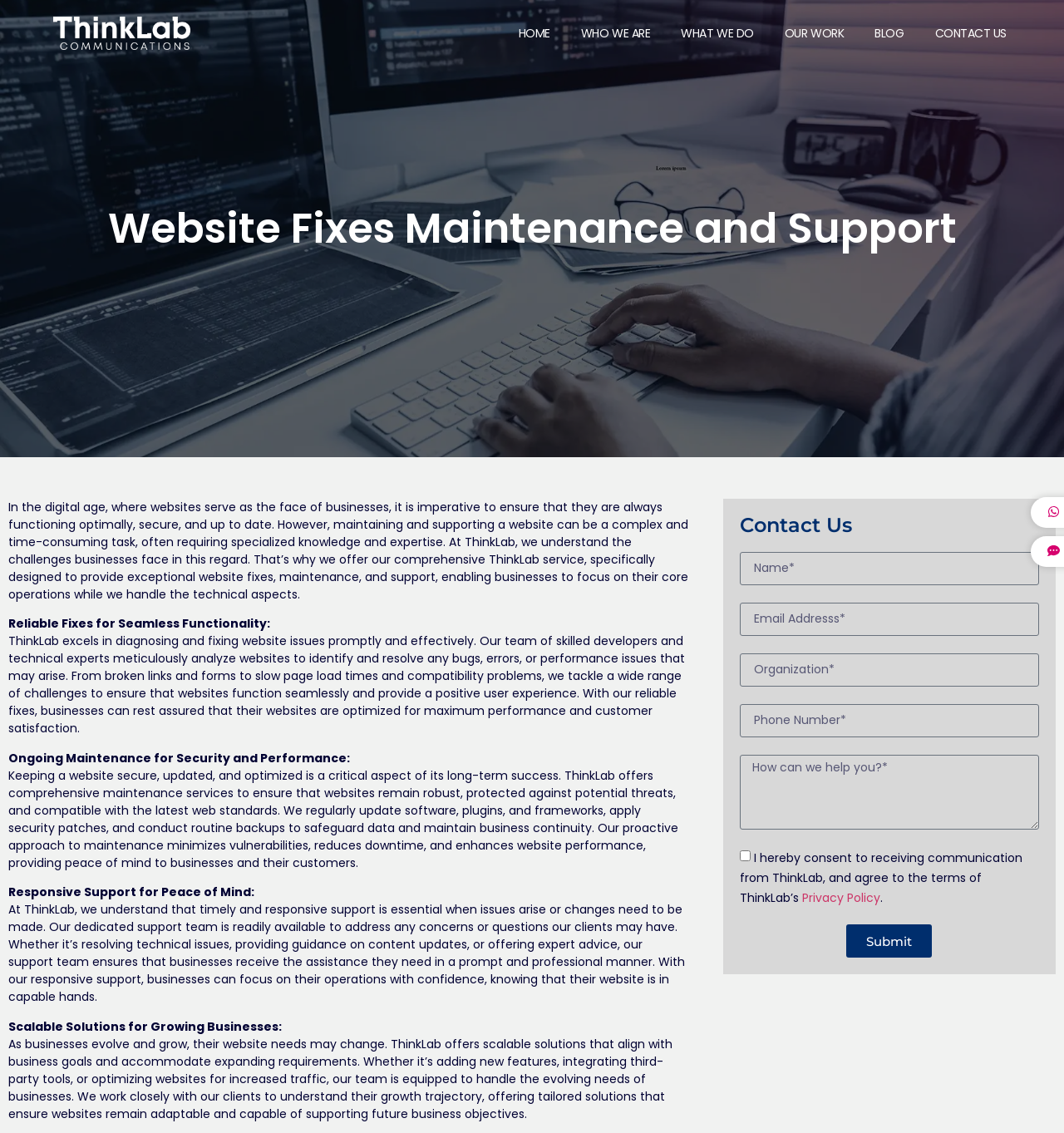Specify the bounding box coordinates of the area to click in order to execute this command: 'Click the 'HOME' link'. The coordinates should consist of four float numbers ranging from 0 to 1, and should be formatted as [left, top, right, bottom].

None